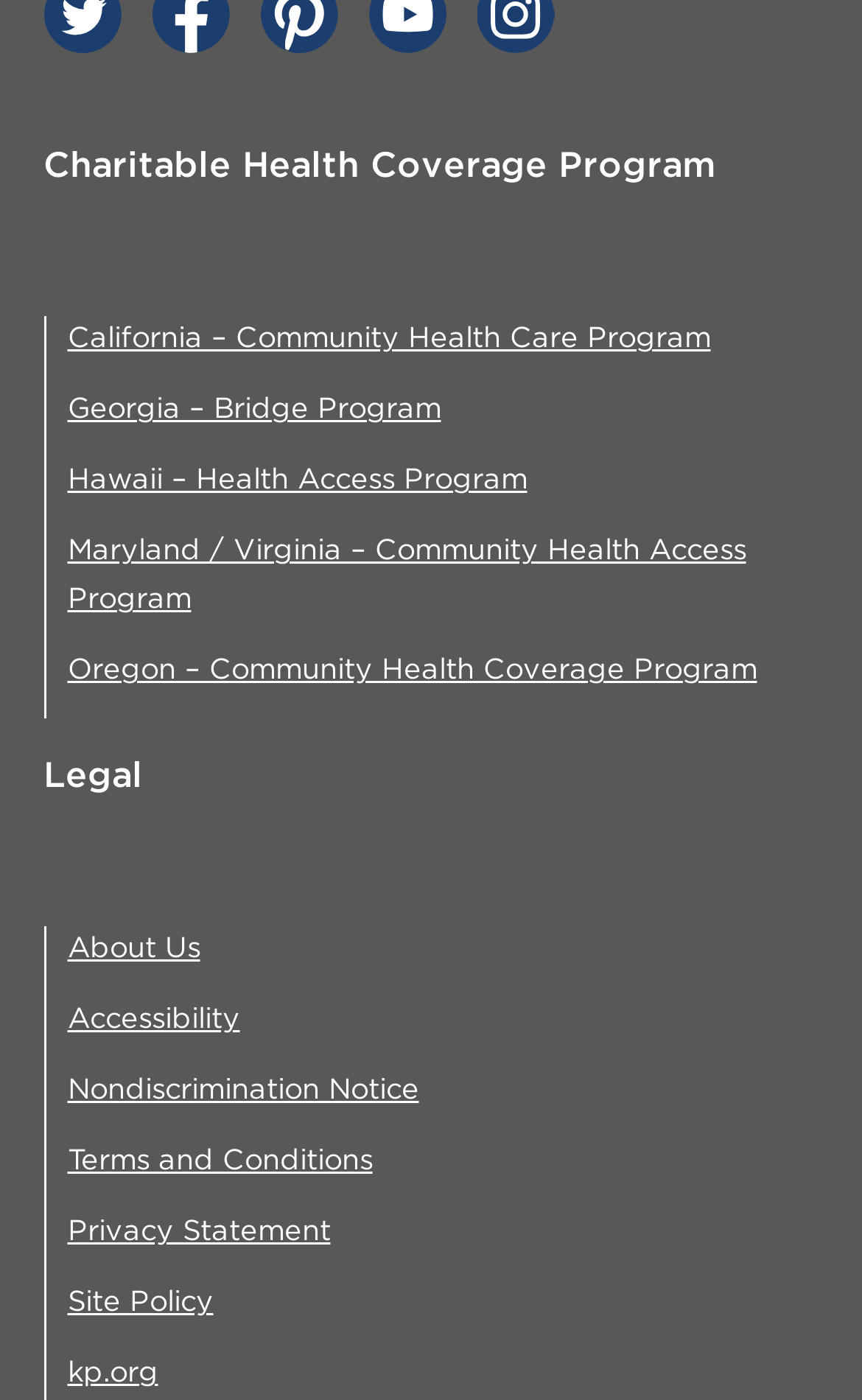Locate the bounding box coordinates of the element to click to perform the following action: 'Learn about Oregon – Community Health Coverage Program'. The coordinates should be given as four float values between 0 and 1, in the form of [left, top, right, bottom].

[0.078, 0.469, 0.878, 0.49]